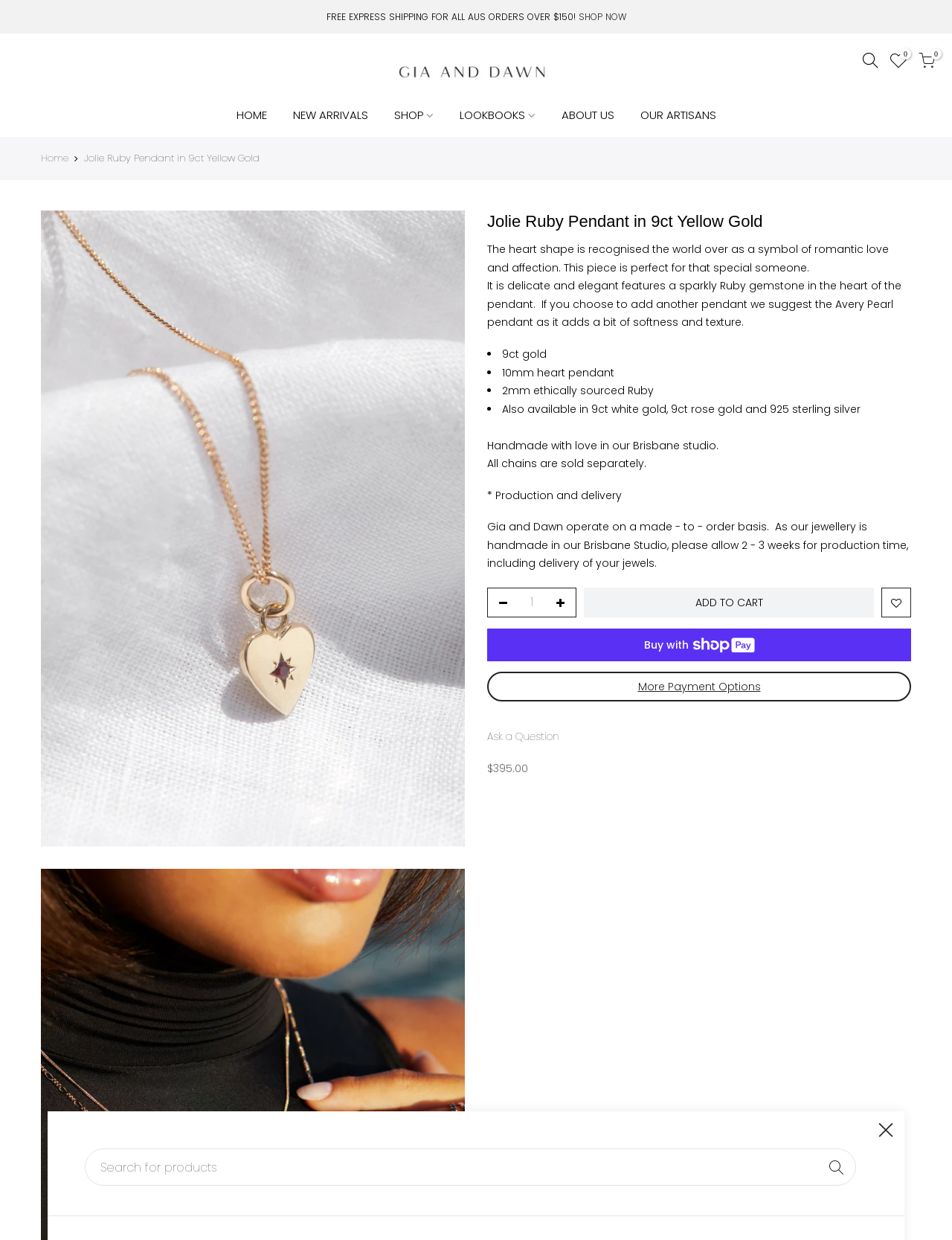How long does it take to produce and deliver the product?
Analyze the image and provide a thorough answer to the question.

I found the answer by looking at the production and delivery information, where it says 'please allow 2-3 weeks for production time, including delivery of your jewels'.